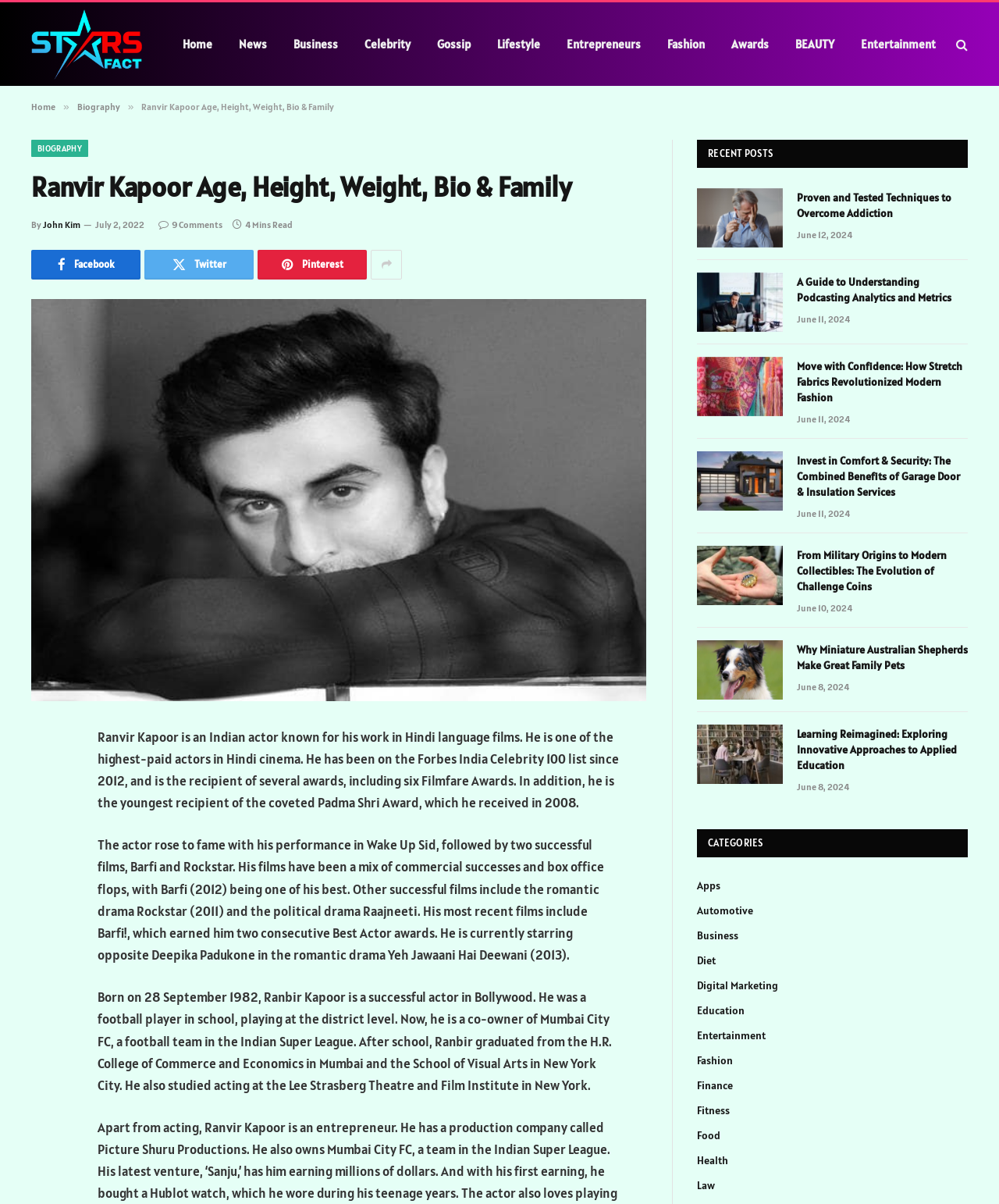Provide the bounding box coordinates of the section that needs to be clicked to accomplish the following instruction: "Click on the 'Home' link."

[0.169, 0.002, 0.226, 0.071]